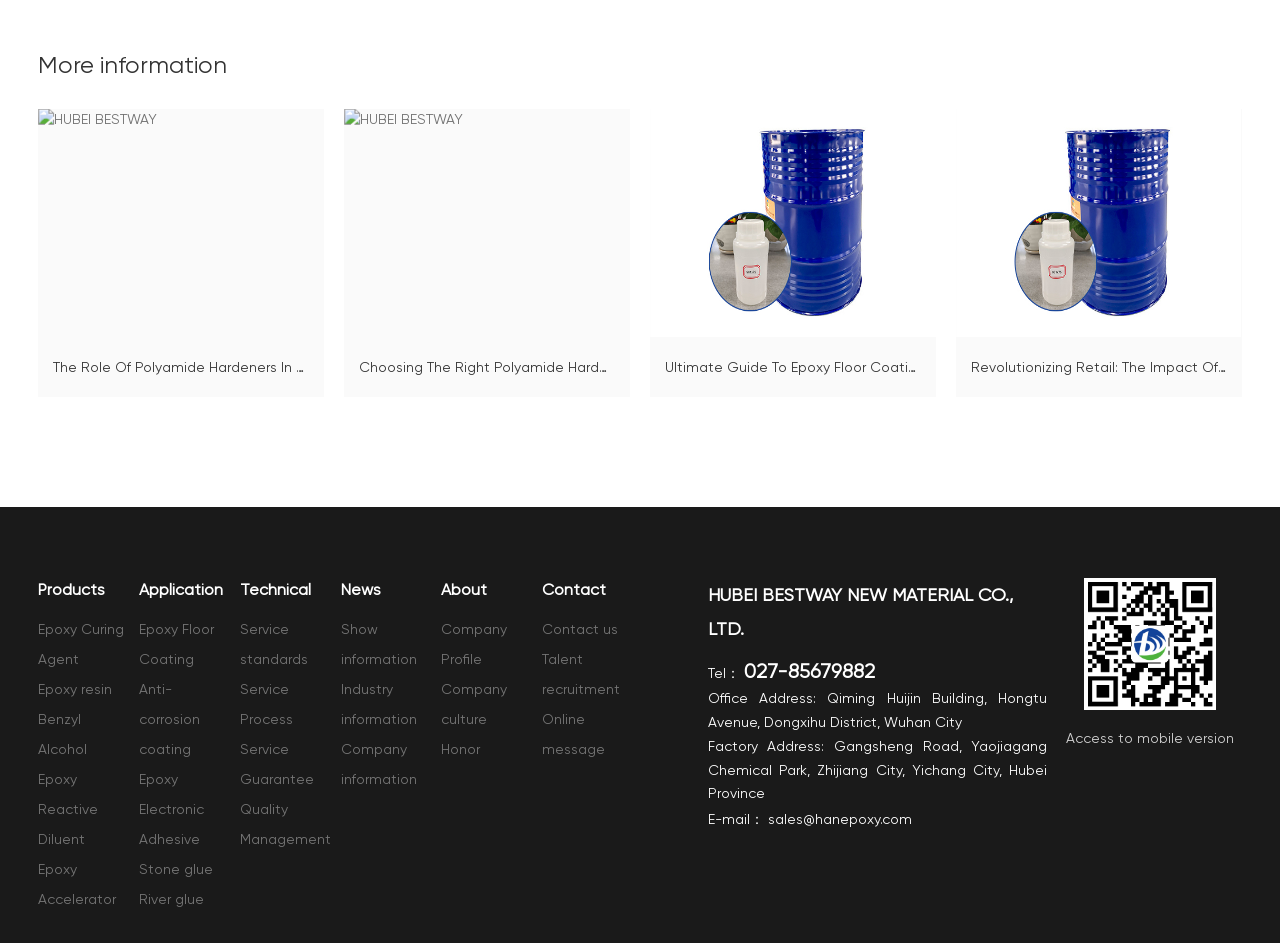What is the company name?
Look at the screenshot and give a one-word or phrase answer.

HUBEI BESTWAY NEW MATERIAL CO., LTD.